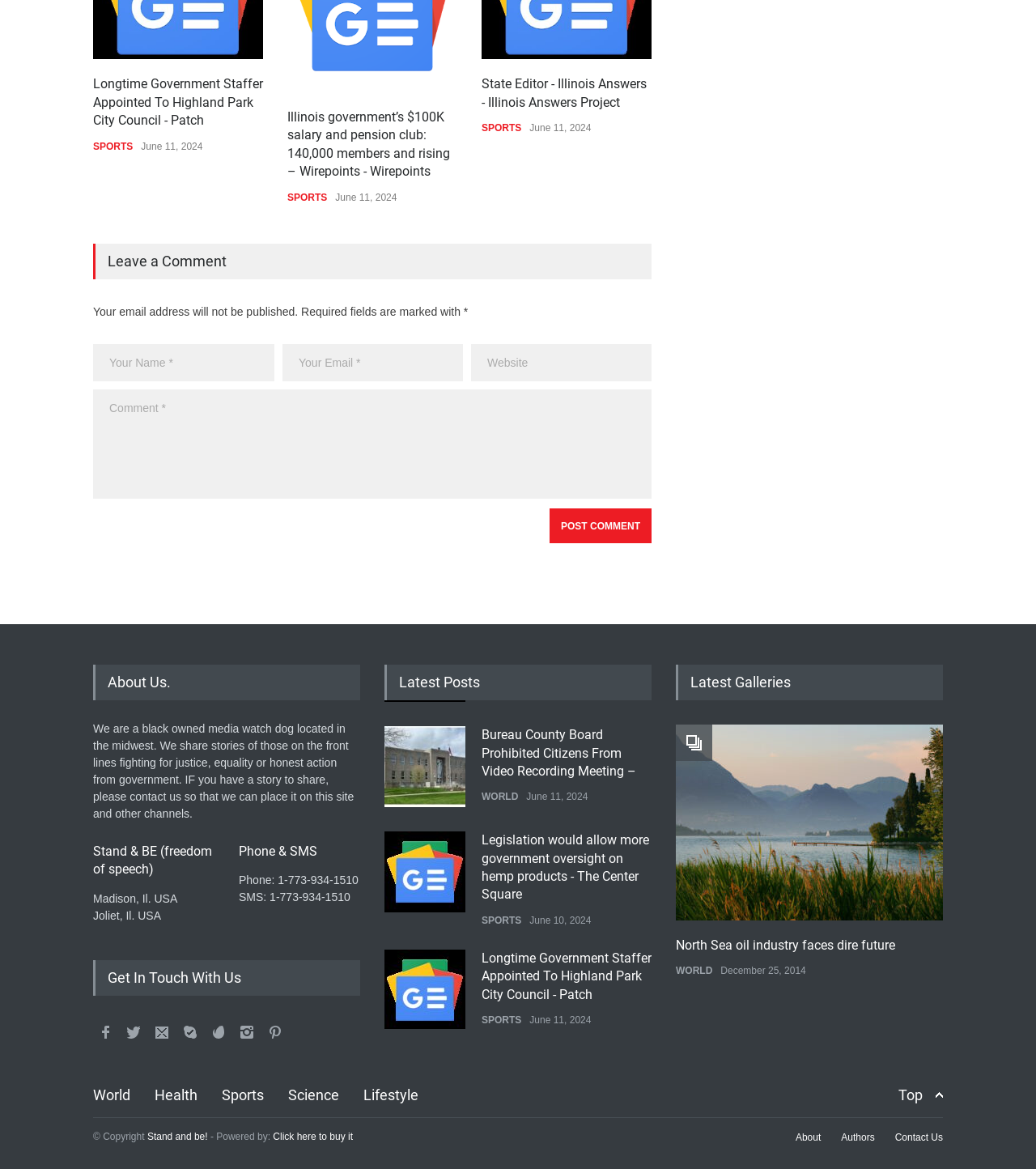What is the phone number provided in the 'Get In Touch With Us' section?
Based on the screenshot, respond with a single word or phrase.

1-773-934-1510